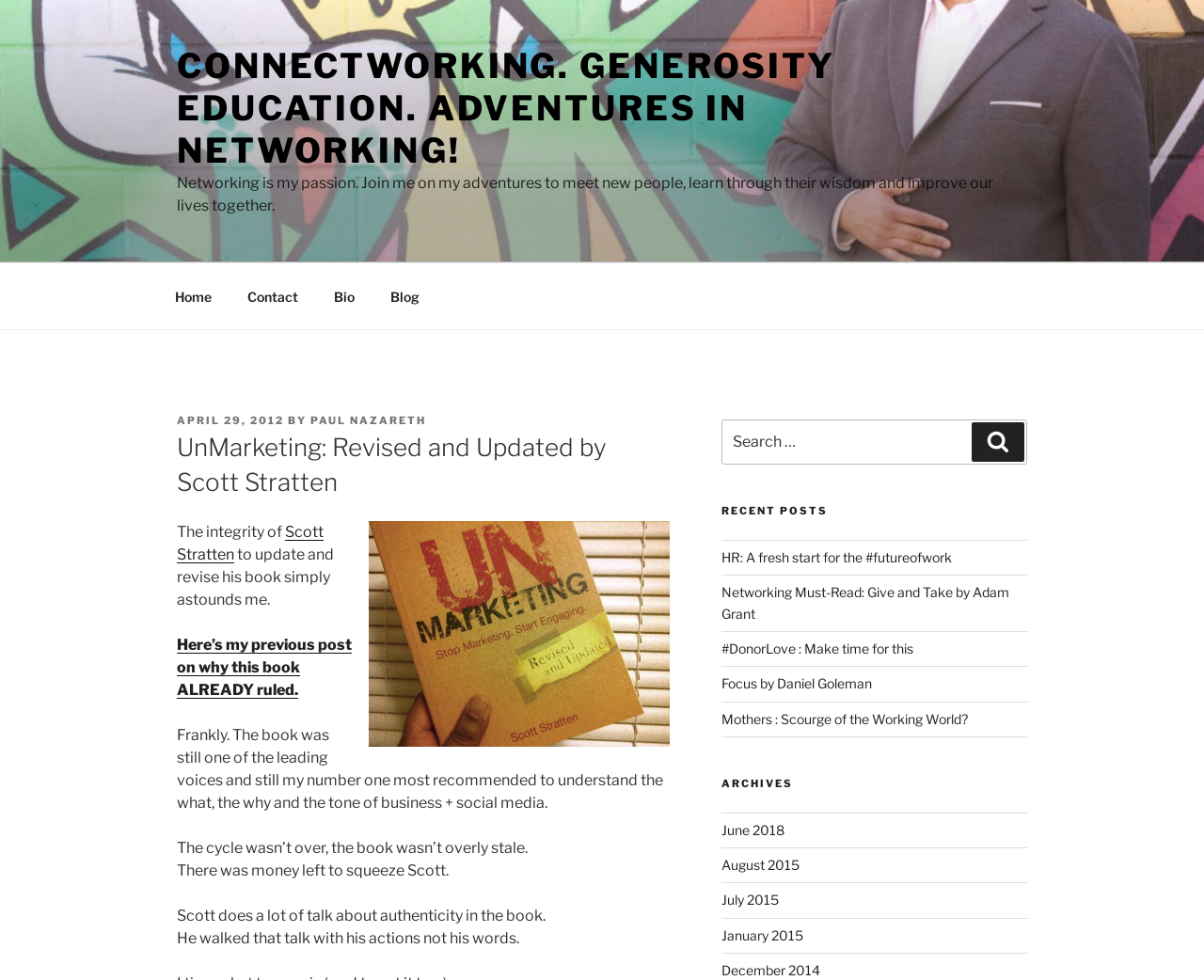Reply to the question below using a single word or brief phrase:
Who is the author of the book?

Scott Stratten